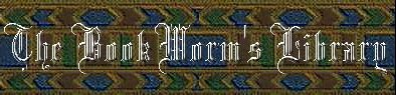Create an elaborate description of the image, covering every aspect.

This image features the title "The Book Worm's Library," displayed in an ornate and stylized font that conveys a sense of literary elegance. The background showcases intricate patterns in earthy tones with hints of blue and green, complementing the text and evoking a cozy, inviting atmosphere typical of a library setting. This visual representation is emblematic of a space dedicated to the love of reading and storytelling, aligning with themes explored in the surrounding text discussing definitions and characteristics of stories. The image serves as a welcoming entry point for visitors interested in exploring literary topics further.